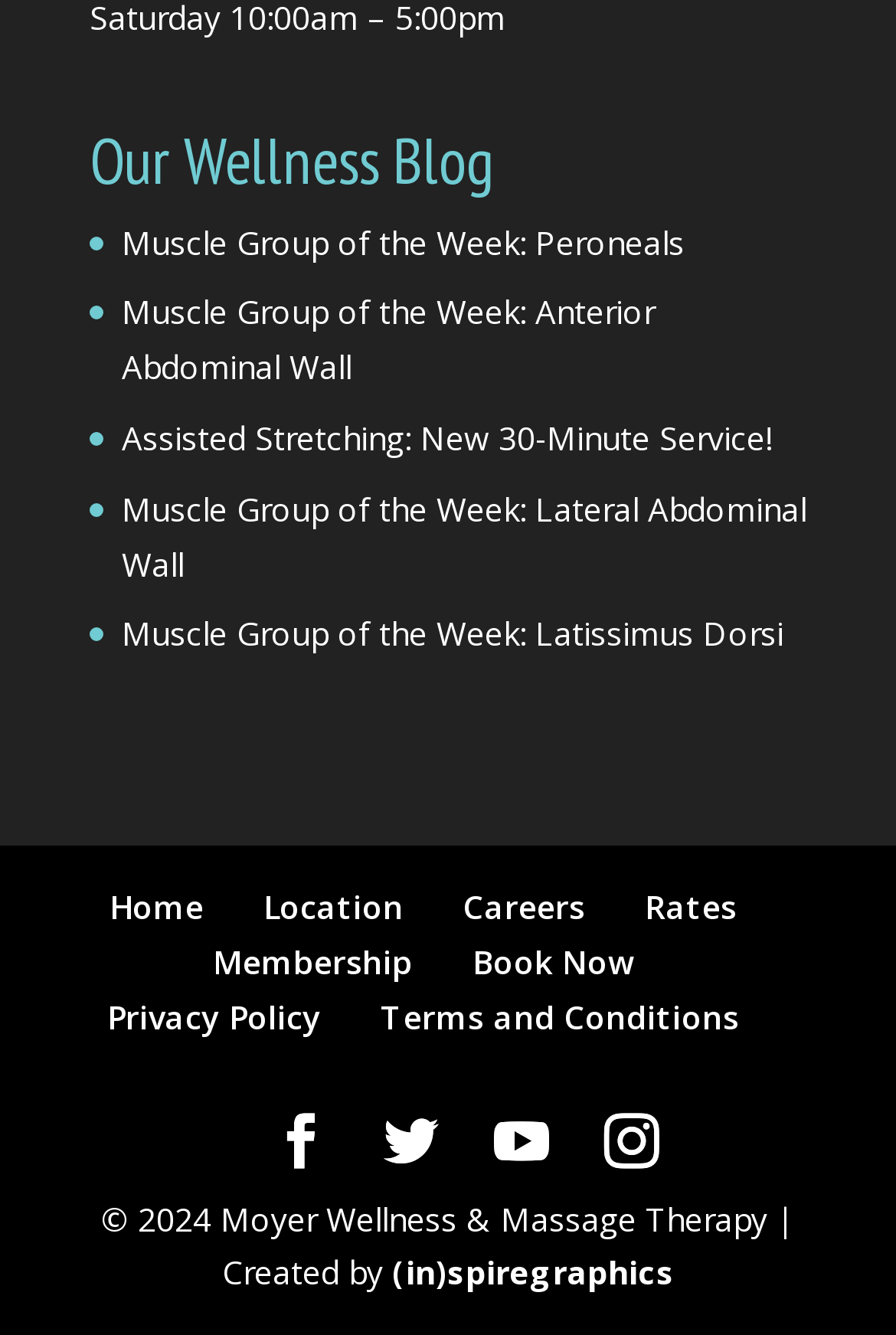What is the name of the social media platform with the icon ''?
Please provide a detailed and comprehensive answer to the question.

The icon '' is located next to the link 'Instagram', which suggests that it is the icon for Instagram.